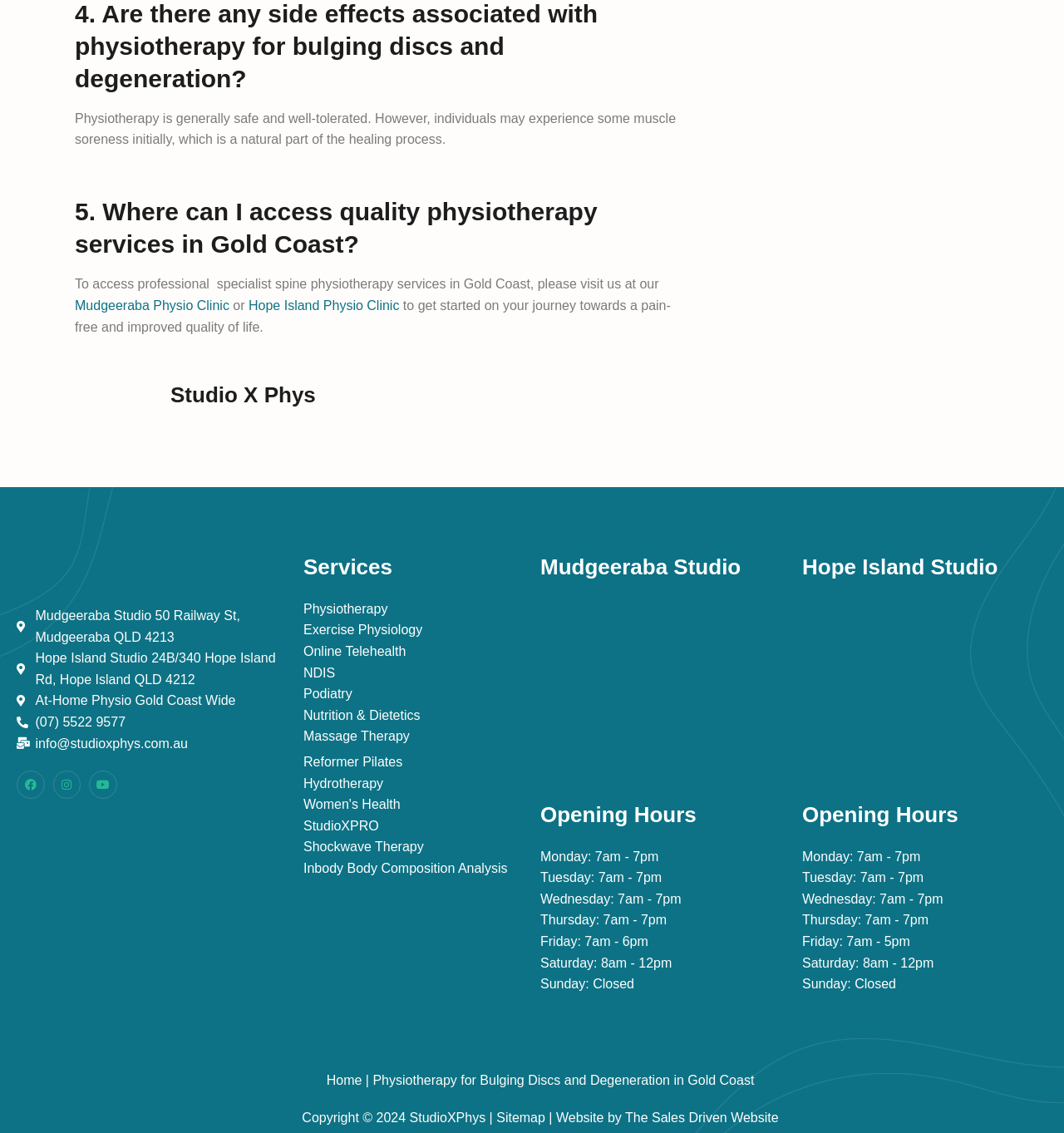Given the element description: "At-Home Physio Gold Coast Wide", predict the bounding box coordinates of this UI element. The coordinates must be four float numbers between 0 and 1, given as [left, top, right, bottom].

[0.016, 0.609, 0.262, 0.628]